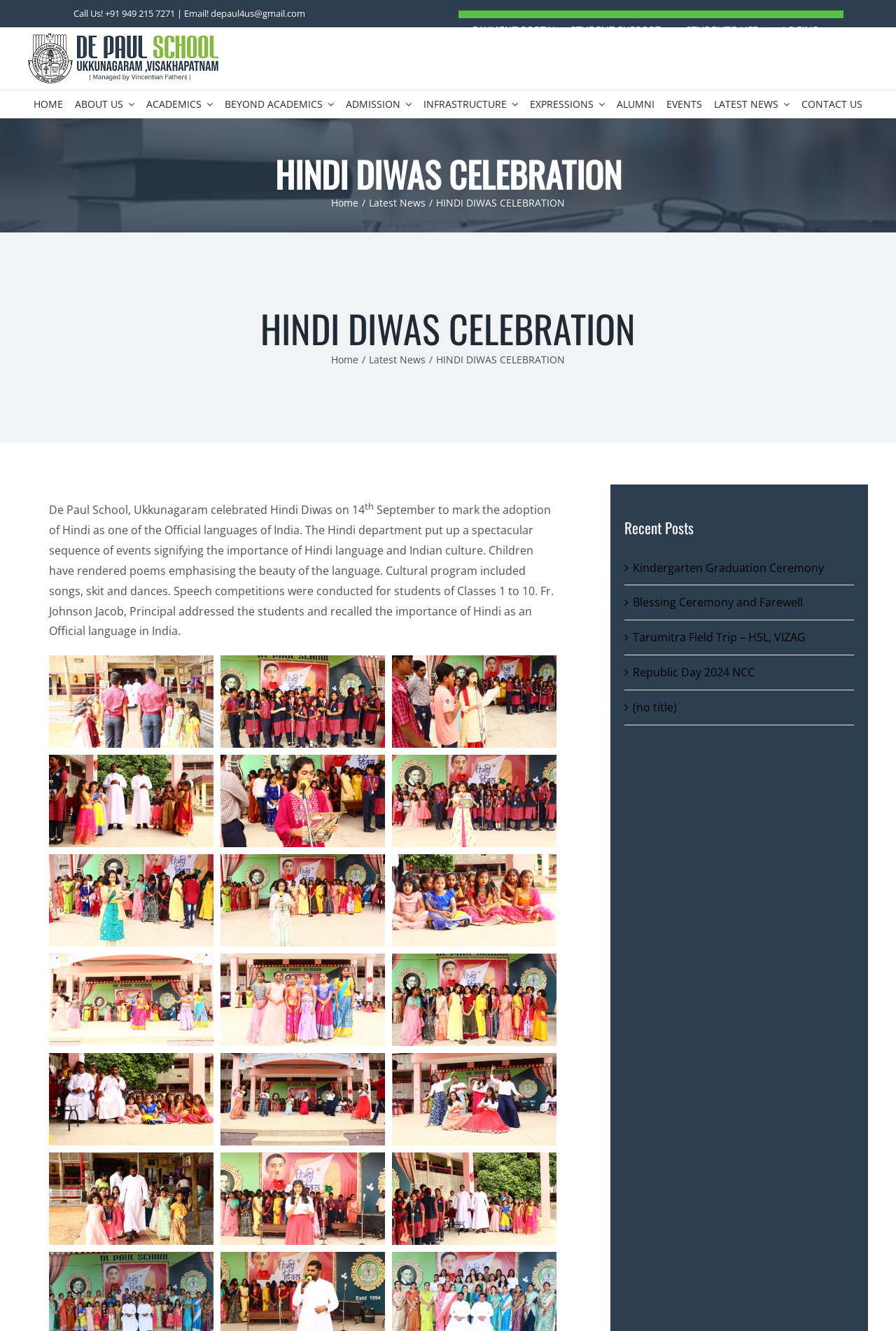What is the name of the literary club dedicated to Telugu literature?
Look at the image and answer the question with a single word or phrase.

SRI SRI SAHITHYA SOURABHALU